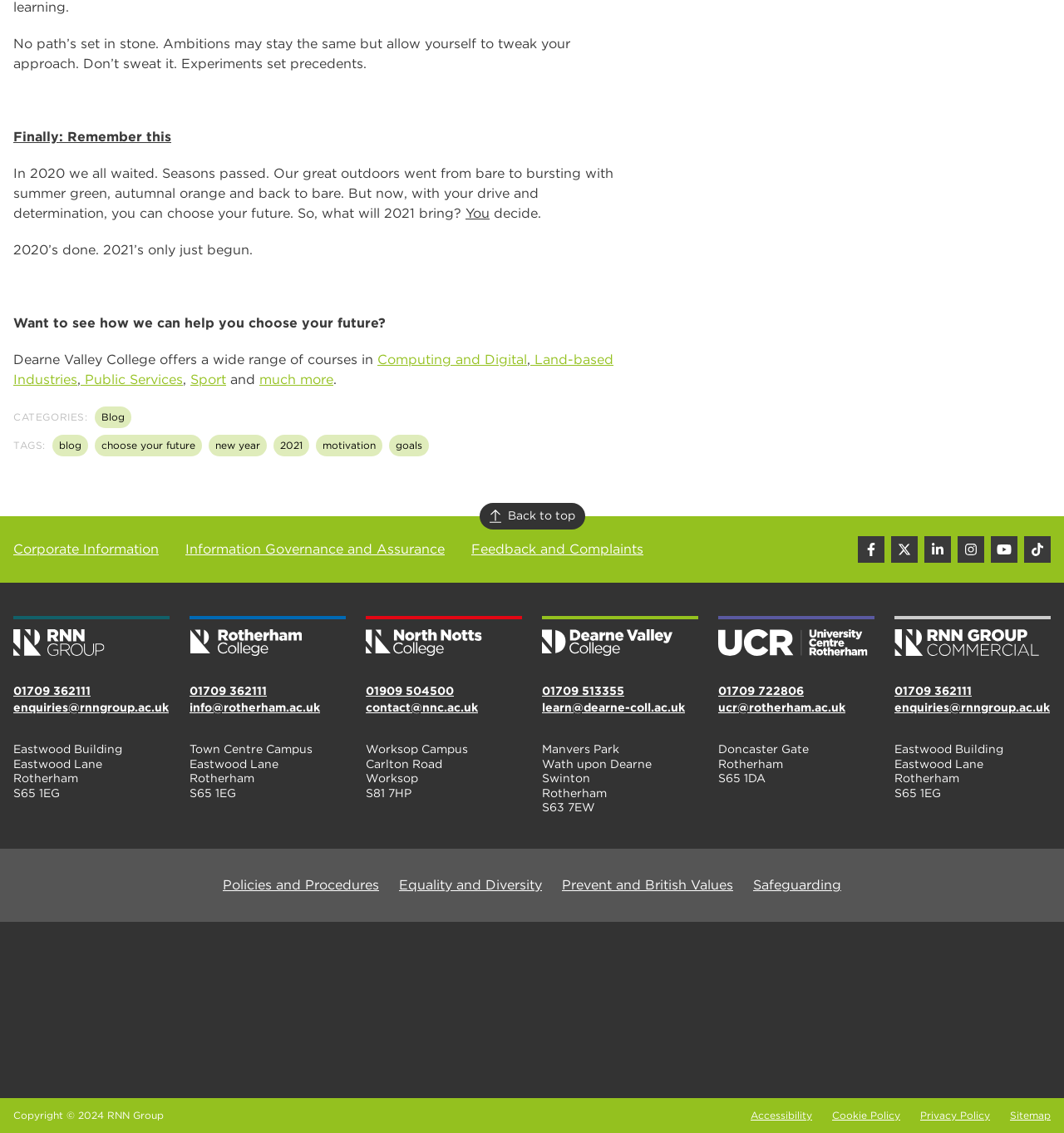How many colleges are listed on the webpage?
From the details in the image, answer the question comprehensively.

The webpage lists four colleges: Rotherham College, North Notts College, Dearne Valley College, and University Centre Rotherham, each with their contact information and addresses.